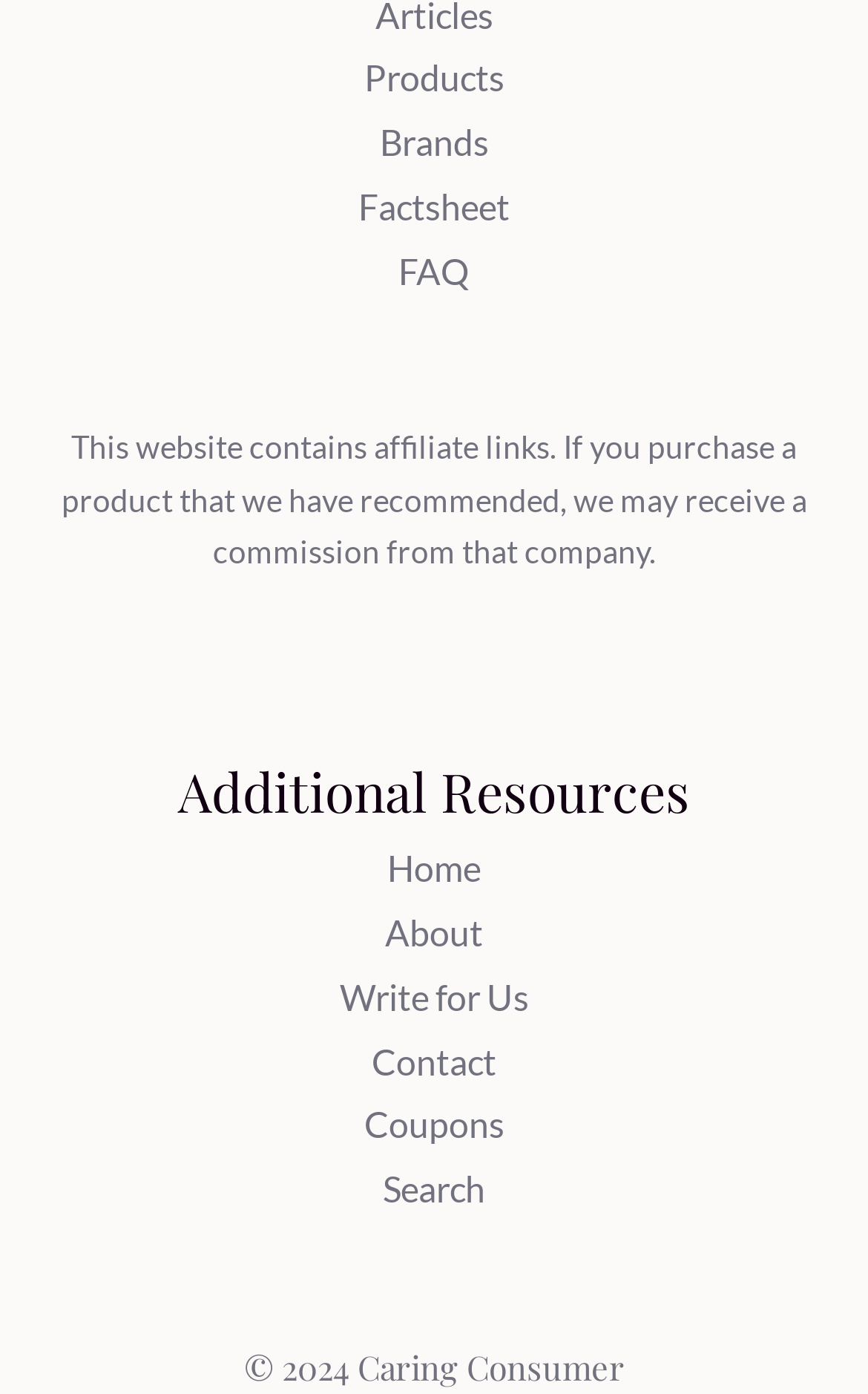Please determine the bounding box coordinates of the clickable area required to carry out the following instruction: "visit home page". The coordinates must be four float numbers between 0 and 1, represented as [left, top, right, bottom].

[0.446, 0.607, 0.554, 0.638]